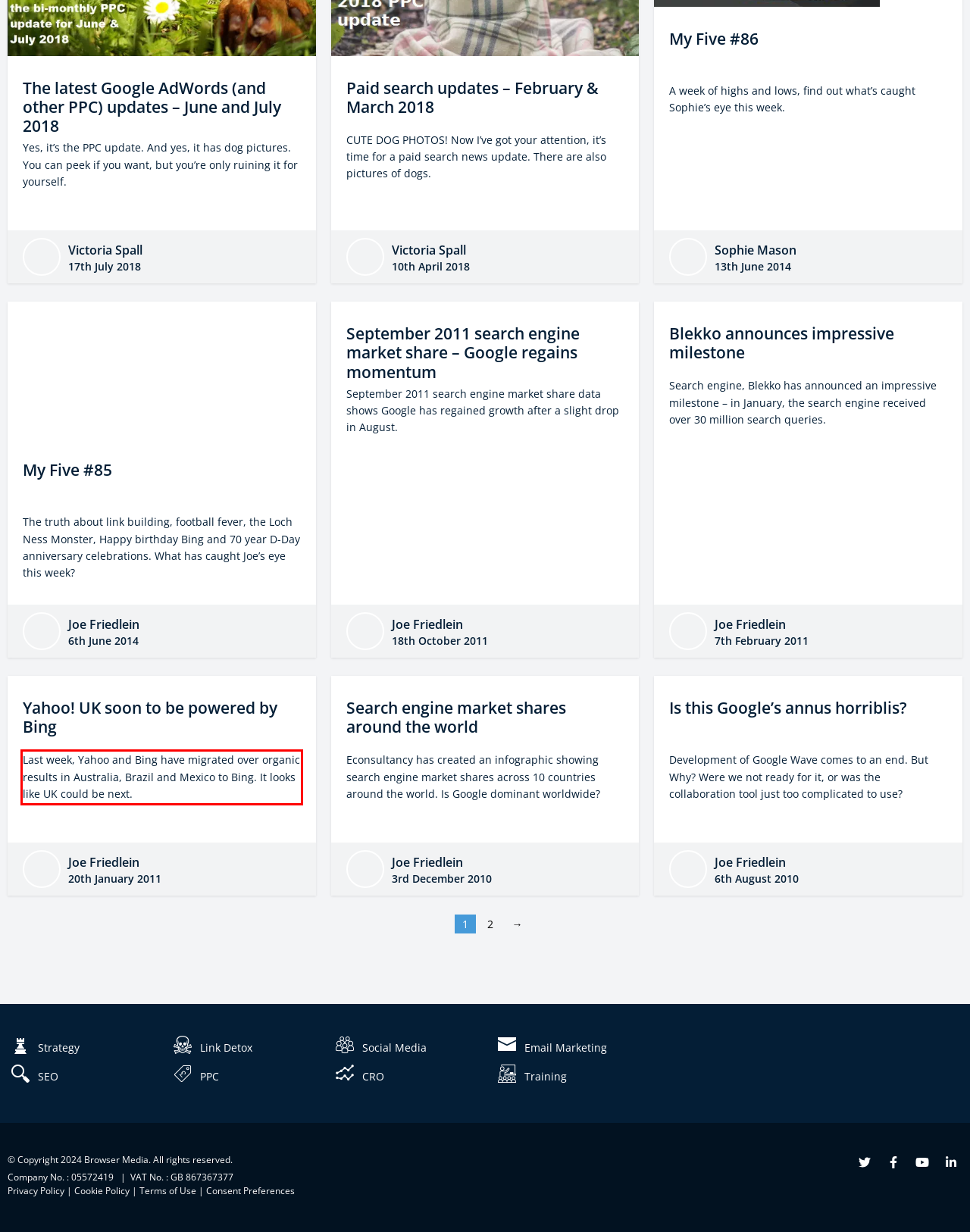You are provided with a screenshot of a webpage featuring a red rectangle bounding box. Extract the text content within this red bounding box using OCR.

Last week, Yahoo and Bing have migrated over organic results in Australia, Brazil and Mexico to Bing. It looks like UK could be next.